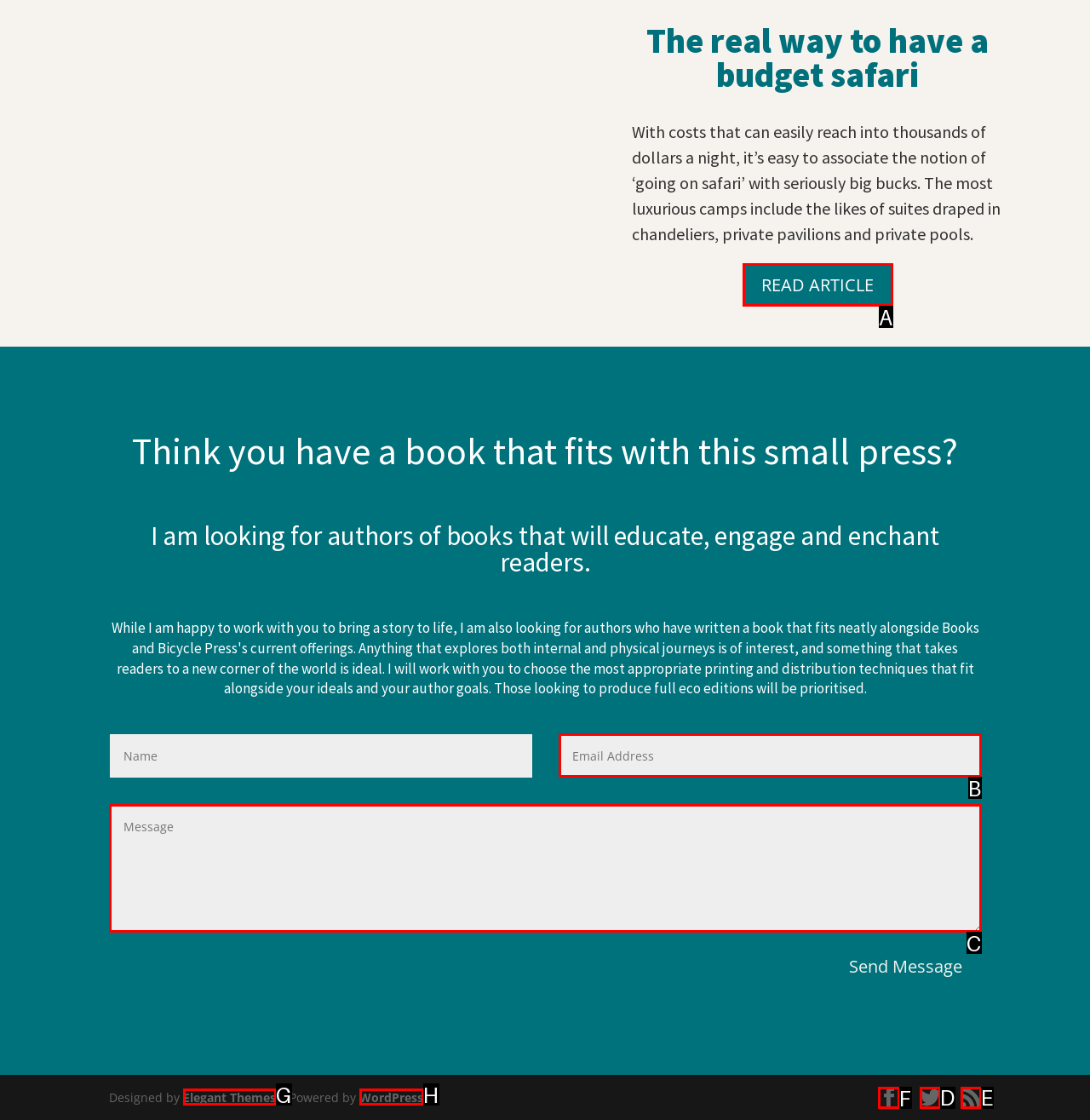Tell me the letter of the UI element I should click to accomplish the task: Click on the Facebook link based on the choices provided in the screenshot.

F